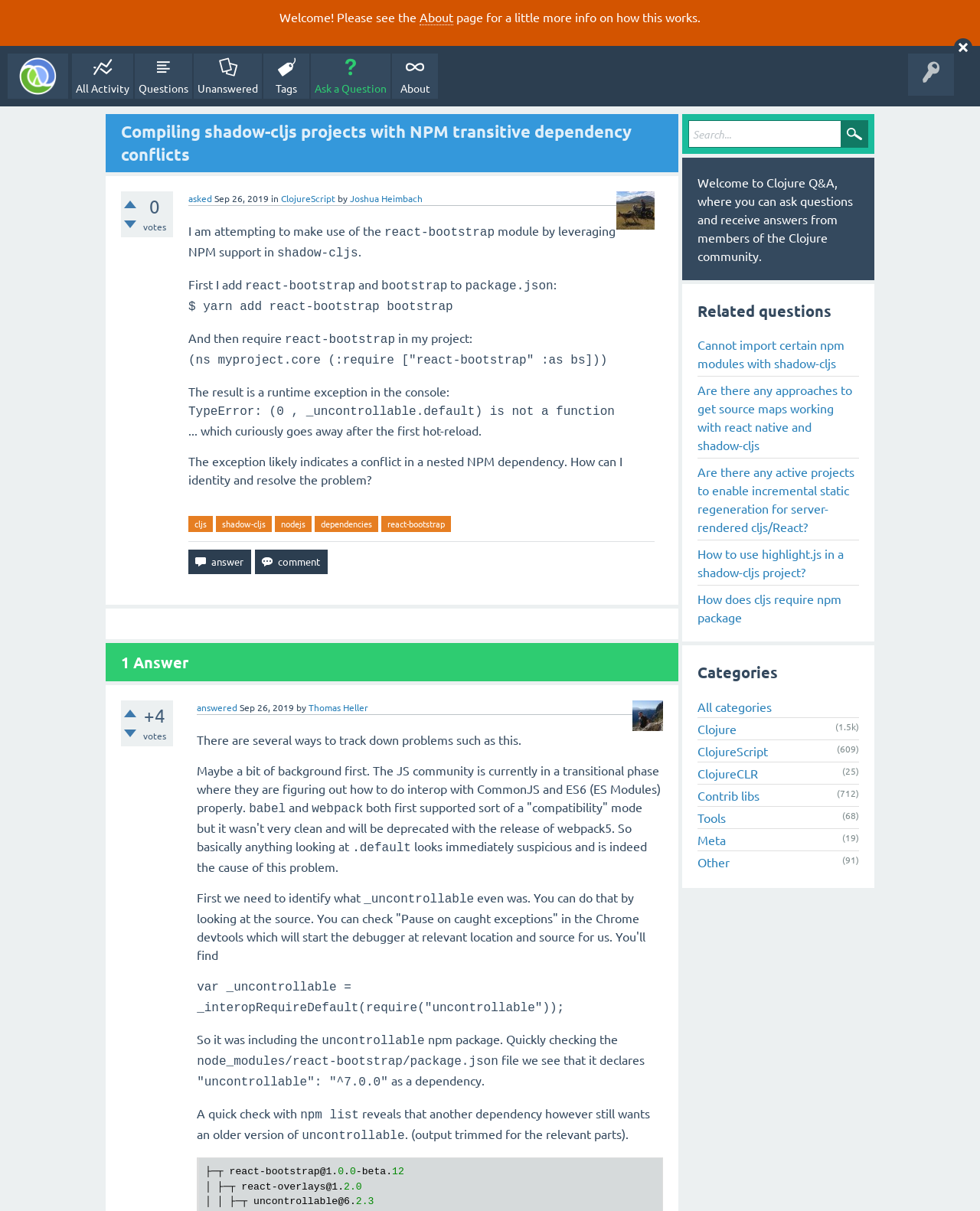What is the package added to package.json?
Use the screenshot to answer the question with a single word or phrase.

react-bootstrap